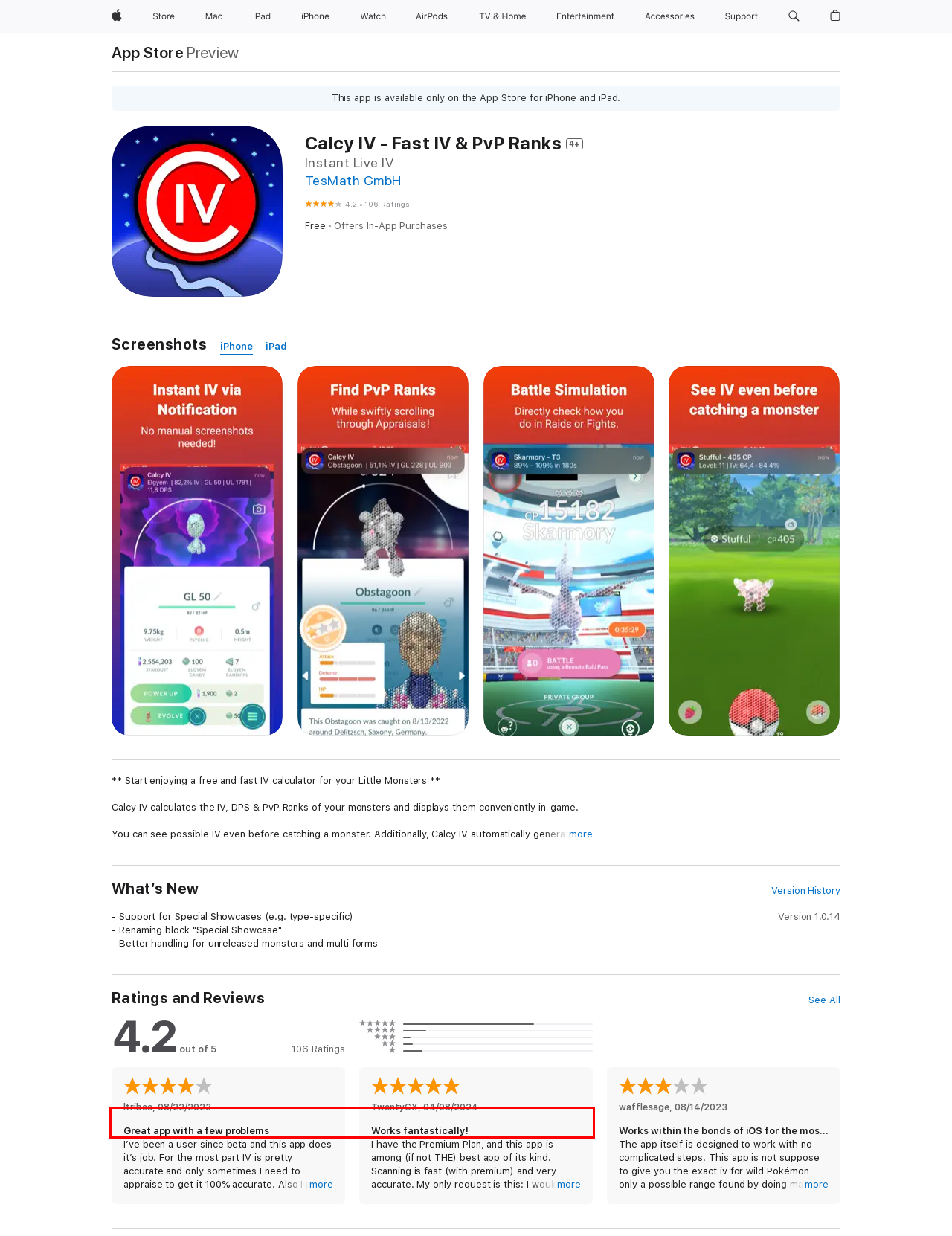The screenshot you have been given contains a UI element surrounded by a red rectangle. Use OCR to read and extract the text inside this red rectangle.

Are you a raider, a PvP player, a collector, or do you want to know *just everything* about a monster? Whatever your goals, you can set up Calcy IV to completely fit your needs.